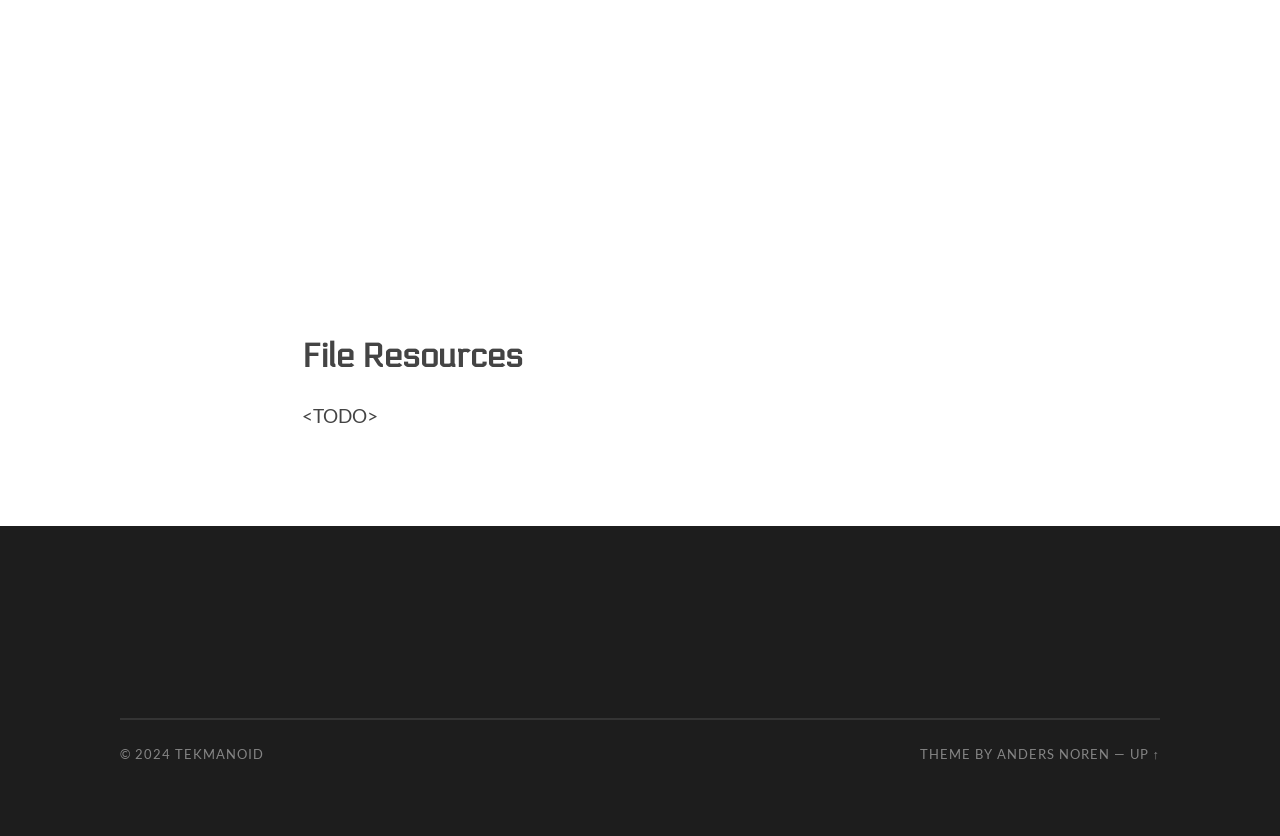Reply to the question with a single word or phrase:
What is the text above the 'File Resources' heading?

<TODO>